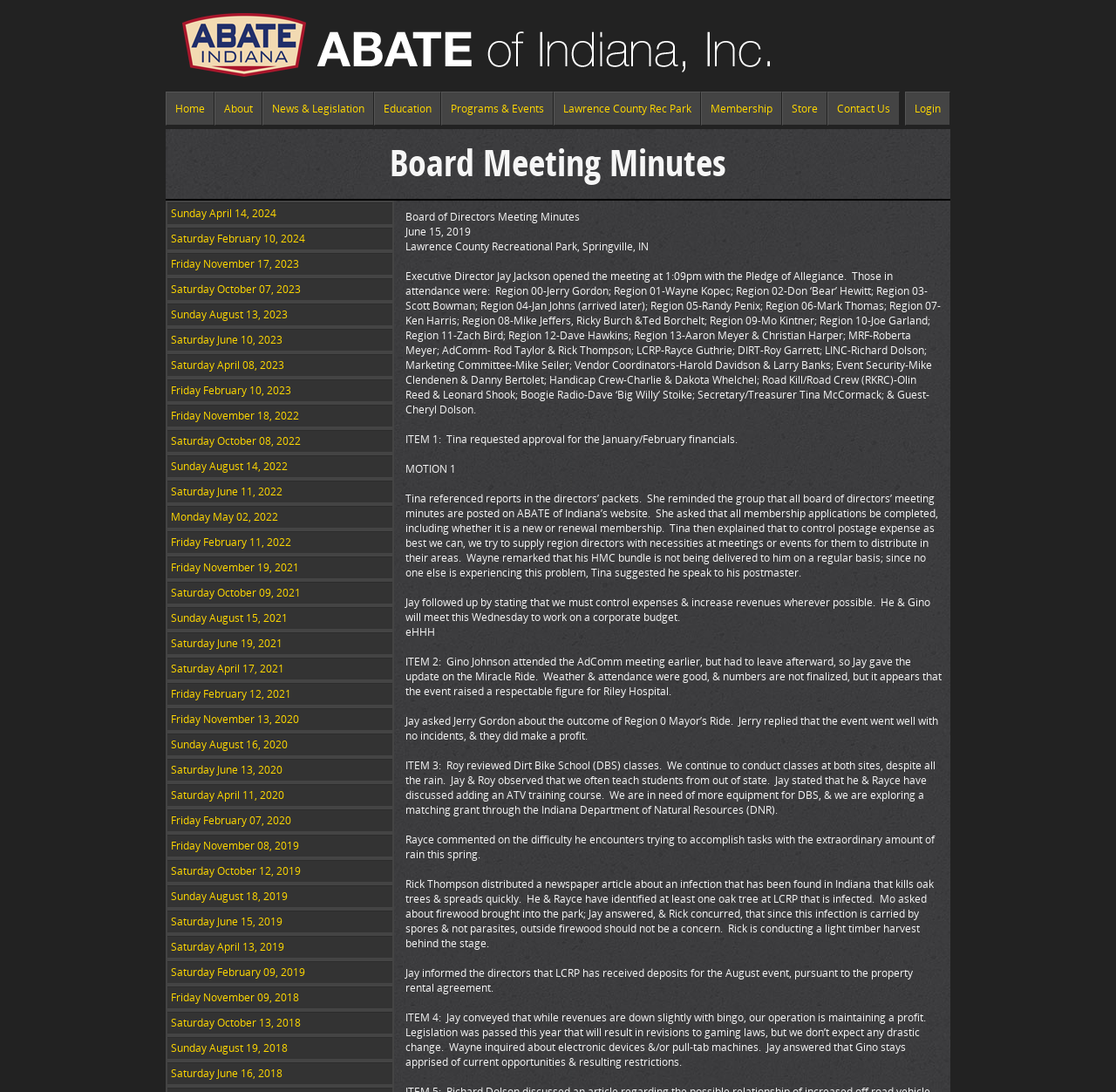Please determine the bounding box of the UI element that matches this description: Contact Us. The coordinates should be given as (top-left x, top-left y, bottom-right x, bottom-right y), with all values between 0 and 1.

[0.742, 0.085, 0.805, 0.114]